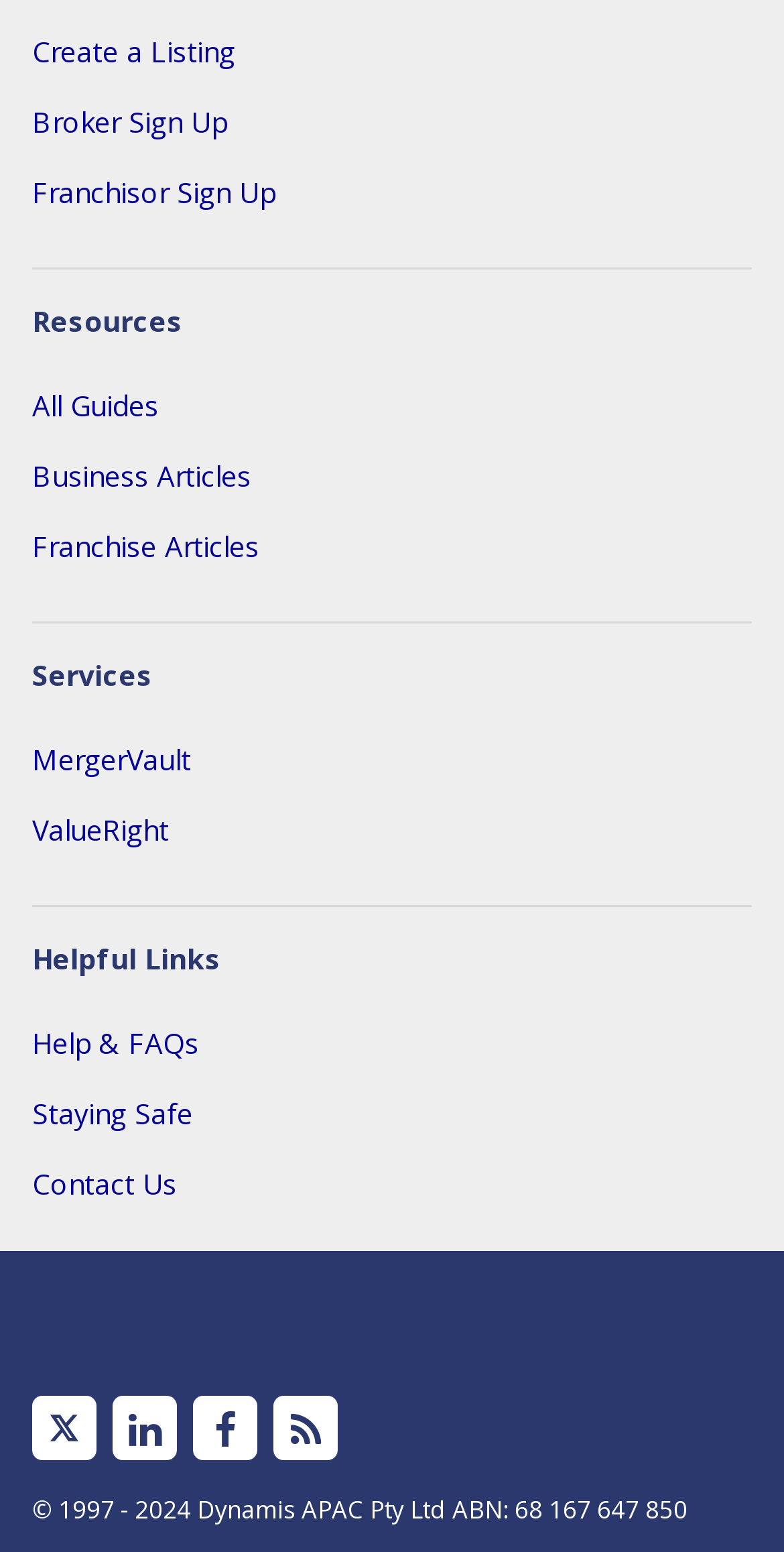Could you specify the bounding box coordinates for the clickable section to complete the following instruction: "Get Help & FAQs"?

[0.041, 0.659, 0.959, 0.684]